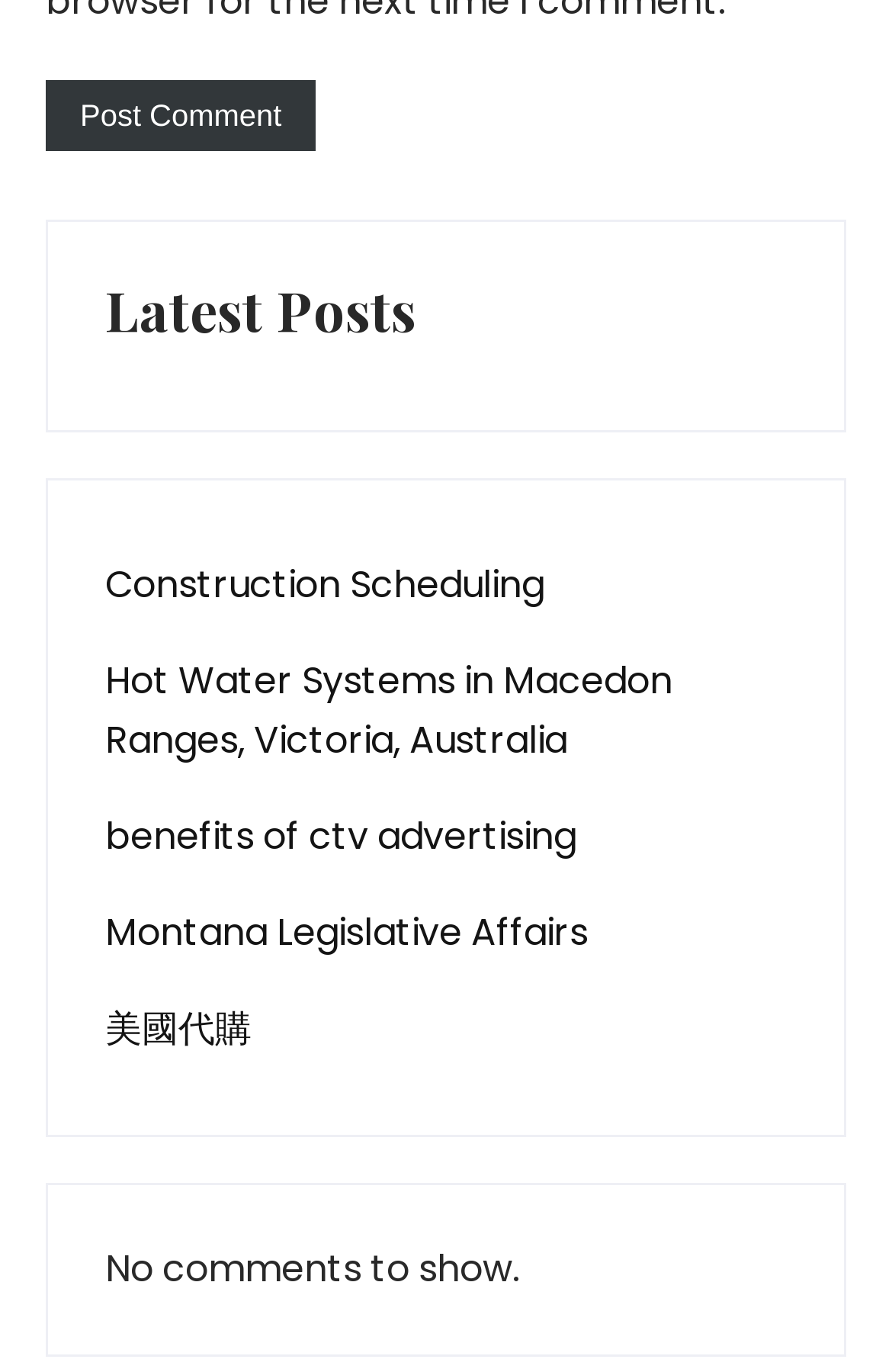Find the coordinates for the bounding box of the element with this description: "title="HR Creative Consulting"".

None